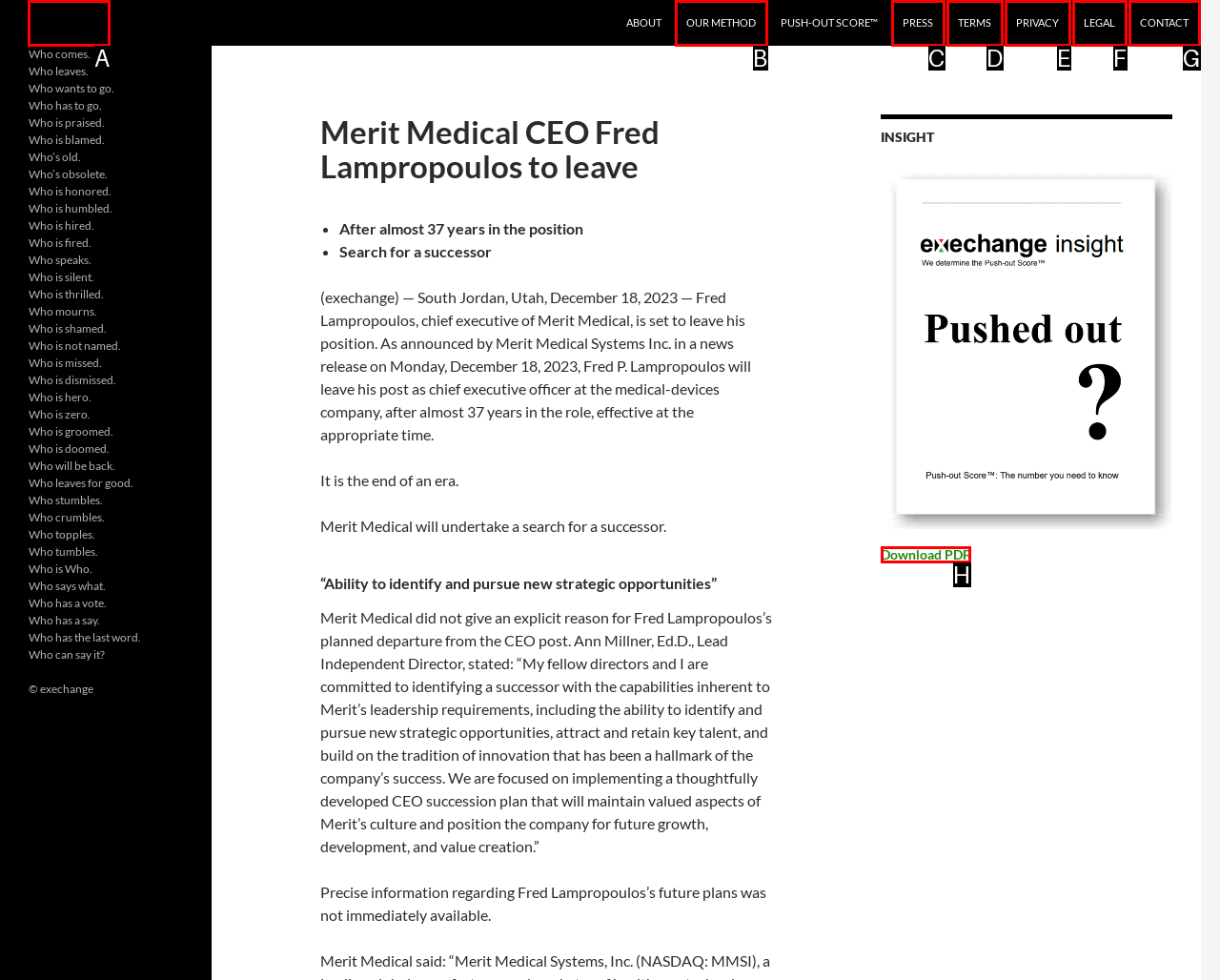Select the correct UI element to complete the task: Click on exechange
Please provide the letter of the chosen option.

A